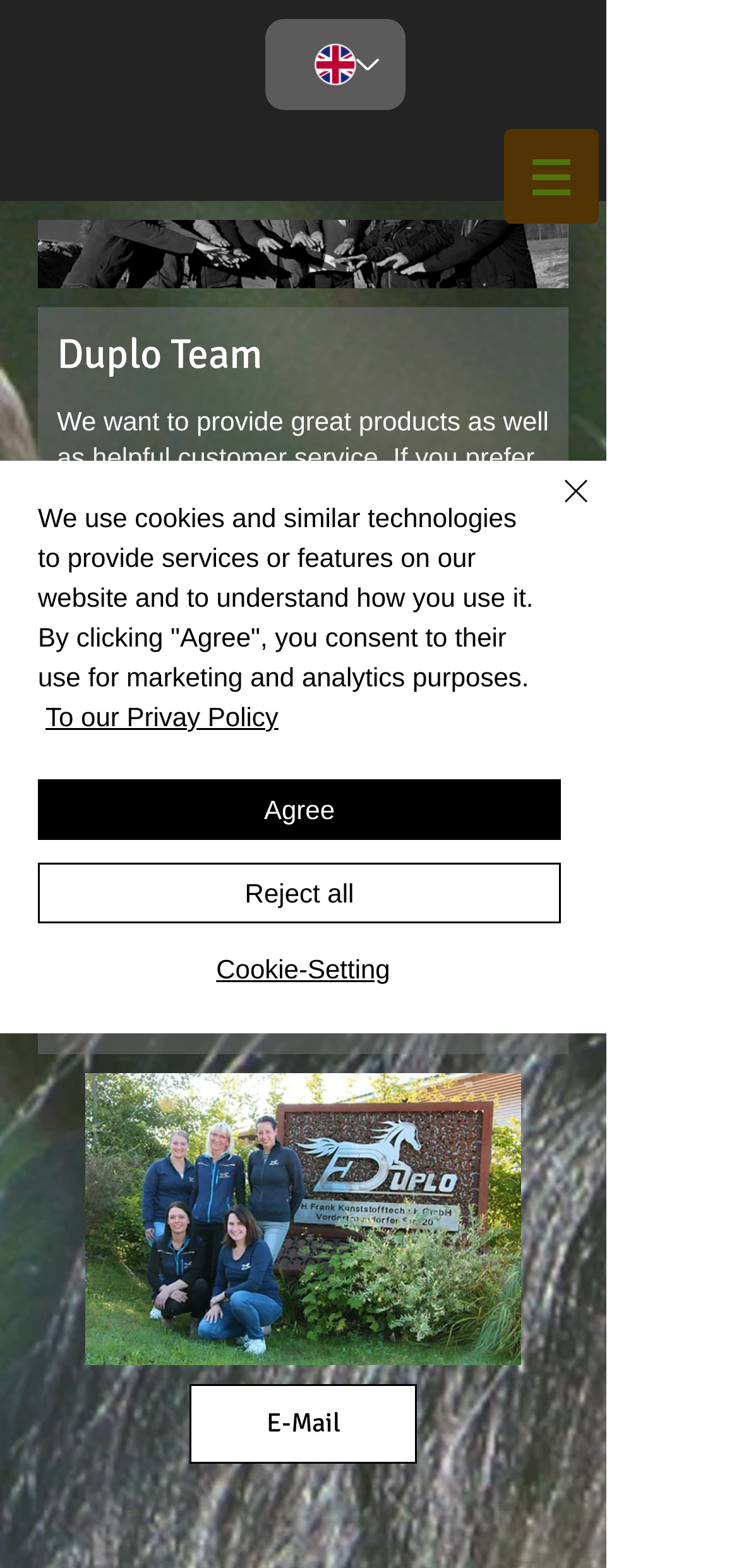Refer to the image and provide an in-depth answer to the question: 
What is the main purpose of the Customer Service Team?

Based on the webpage content, the Customer Service Team is responsible for answering customer questions and solving problems. The team is available by phone or mail during specific office hours, and customers can contact them for assistance with orders, payment methods, shipping costs, and product information.